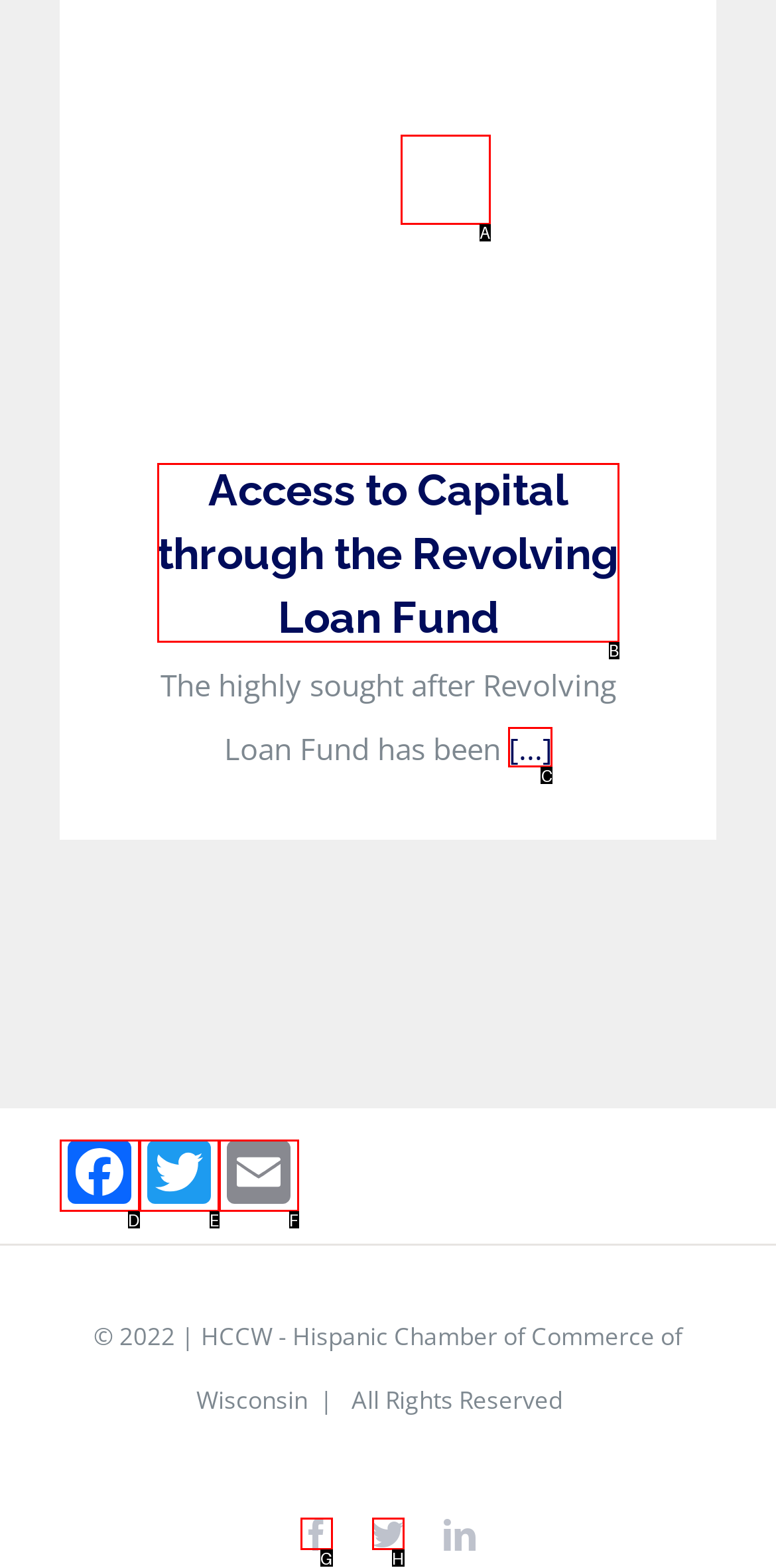To achieve the task: View Gallery, indicate the letter of the correct choice from the provided options.

A